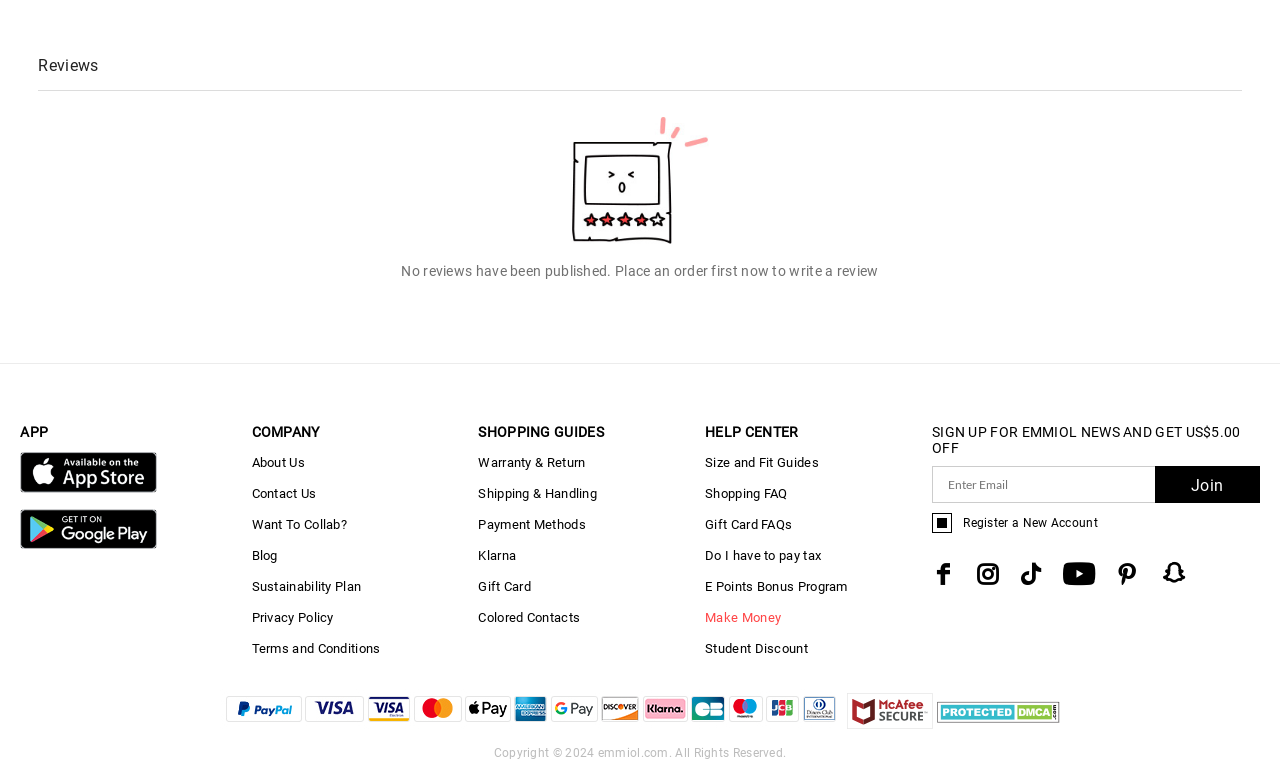What is the purpose of the checkbox below the 'Enter Email' textbox?
Please look at the screenshot and answer using one word or phrase.

To agree to terms